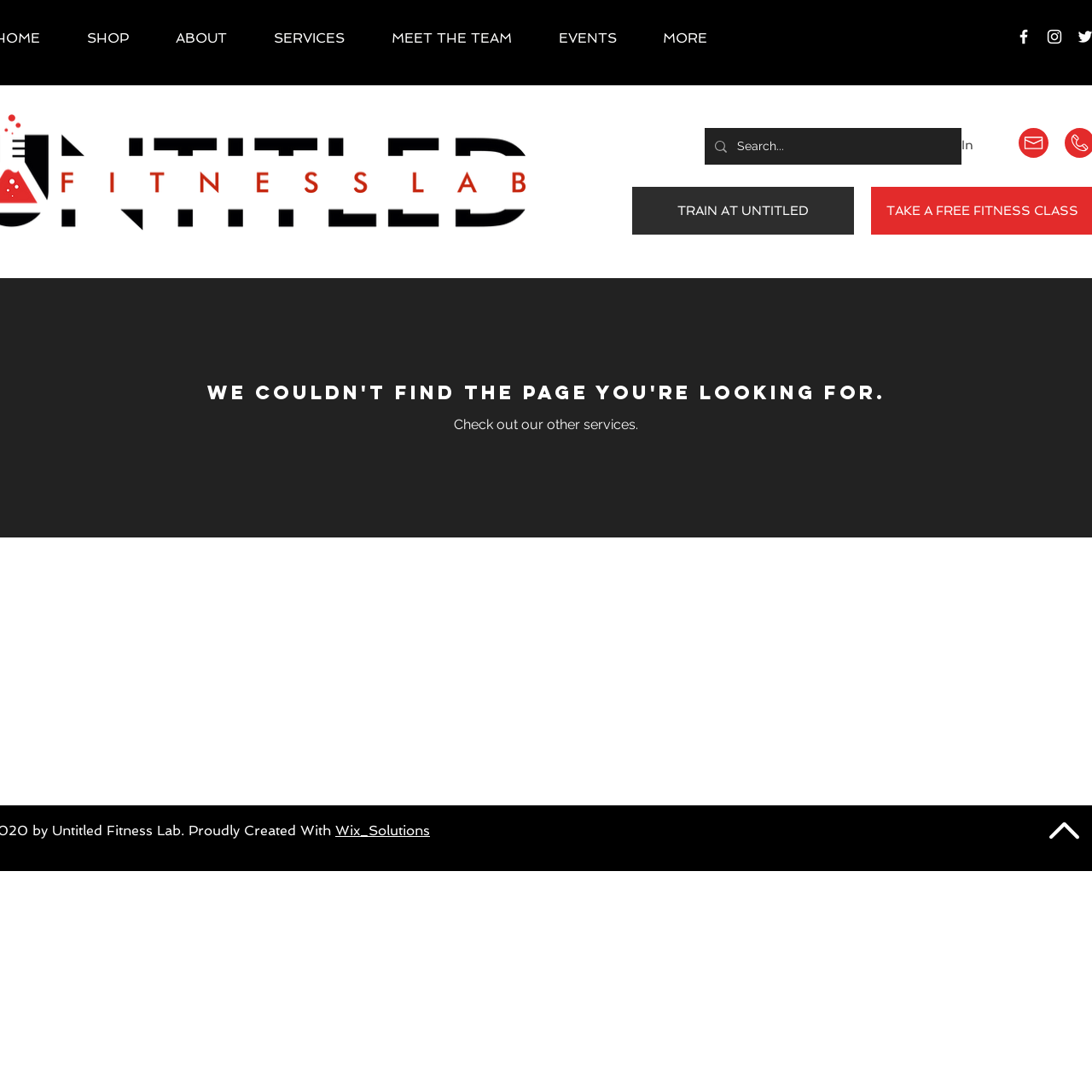Find the bounding box coordinates of the area to click in order to follow the instruction: "Click on the SHOP link".

[0.067, 0.021, 0.148, 0.048]